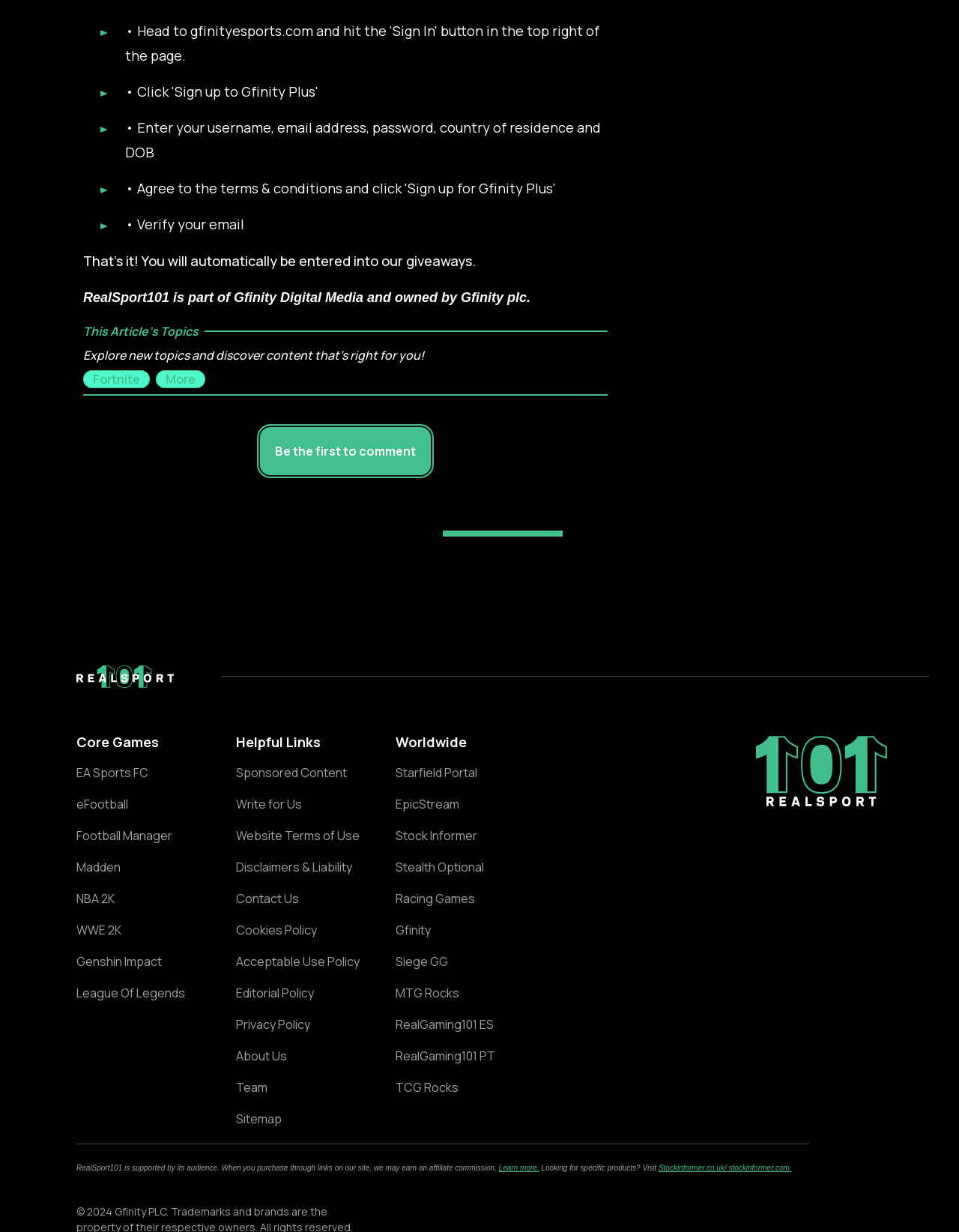Show the bounding box coordinates of the region that should be clicked to follow the instruction: "Click on the 'Contact Us' link."

[0.246, 0.724, 0.375, 0.735]